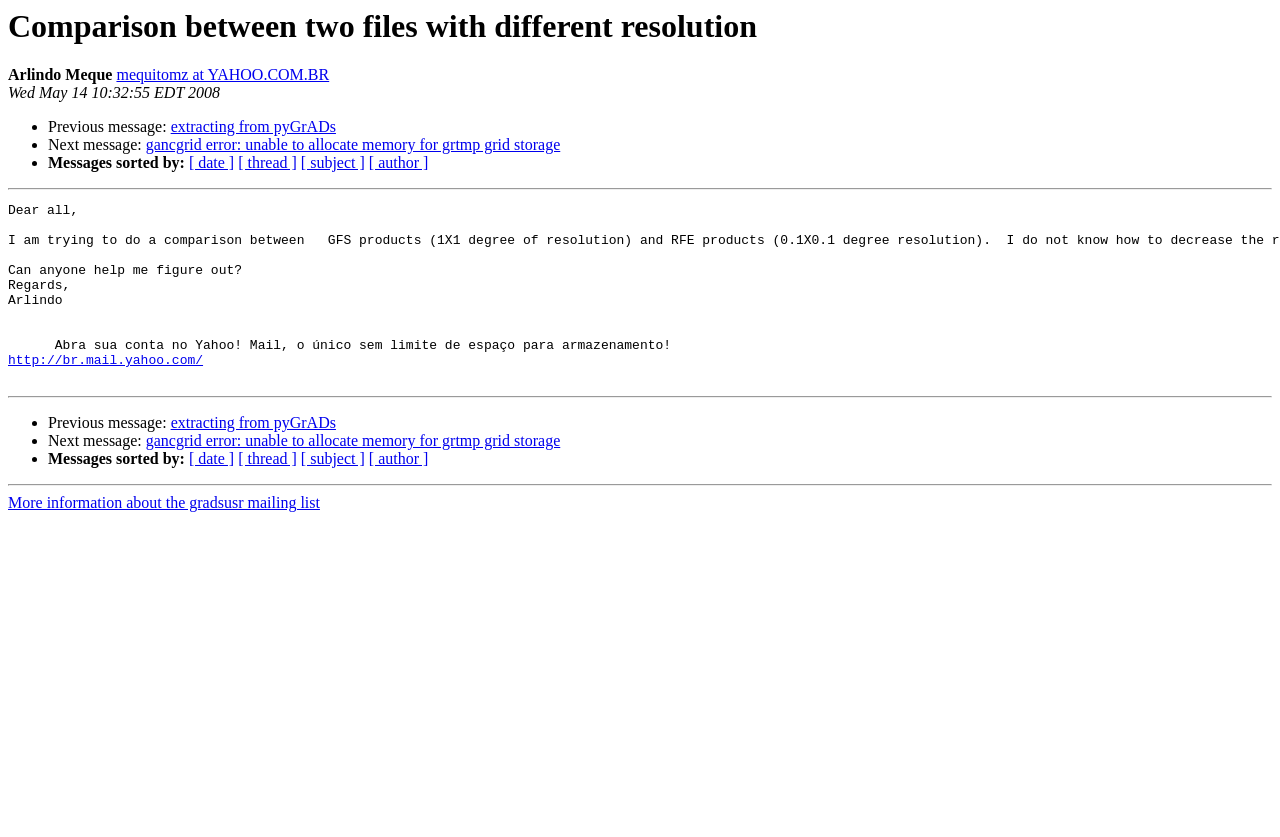What is the link to more information about the gradsusr mailing list?
Please respond to the question with a detailed and well-explained answer.

The link to more information about the gradsusr mailing list can be found by looking at the link 'More information about the gradsusr mailing list' located at the bottom of the webpage, which points to the URL 'http://br.mail.yahoo.com/'.